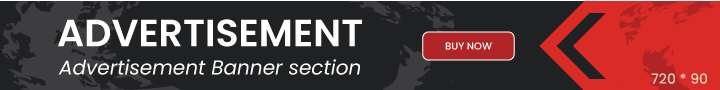Generate a detailed explanation of the scene depicted in the image.

This image features an advertisement banner prominently displayed on a website, designed to capture the attention of visitors. The banner is sleek and professional, primarily featuring bold, white text that reads "ADVERTISEMENT." Below this, a secondary line indicates its specific function as an "Advertisement Banner section." The layout incorporates a visually striking red button labeled "BUY NOW," encouraging immediate action from viewers. The overall dimensions of the banner are optimized for standard display at 720 pixels in width and 90 pixels in height, making it suitable for seamless incorporation into a variety of web environments. The background subtly includes a dark world map motif, adding a layer of sophistication and context to the advertisement's visual appeal.